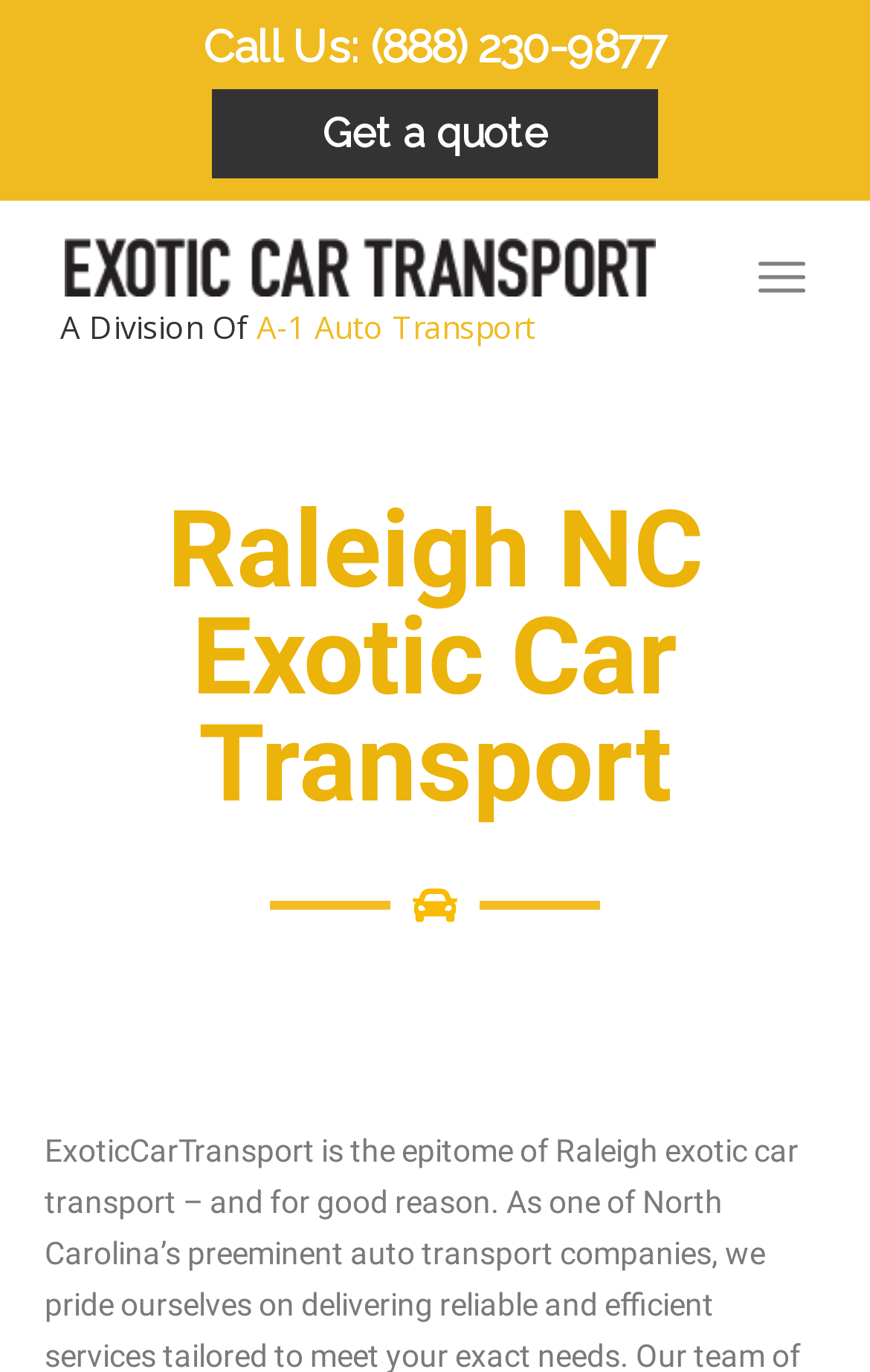How can I get a quote?
Please provide a detailed answer to the question.

I found the option to get a quote by looking at the heading 'Get a quote' which is located near the top of the page, indicating that this is a way to initiate the process of getting a quote for exotic car transport.